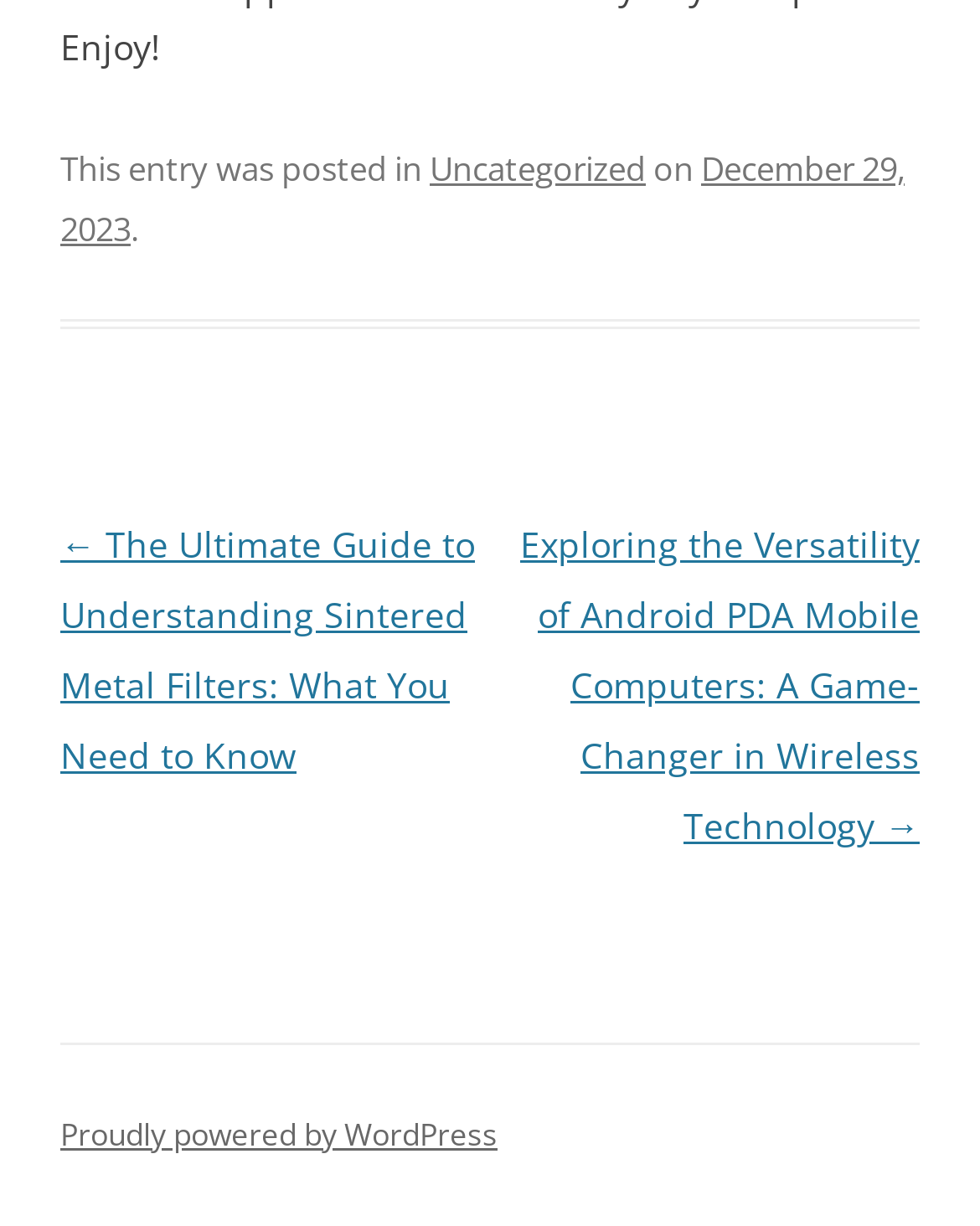Predict the bounding box of the UI element based on the description: "Proudly powered by WordPress". The coordinates should be four float numbers between 0 and 1, formatted as [left, top, right, bottom].

[0.062, 0.908, 0.508, 0.942]